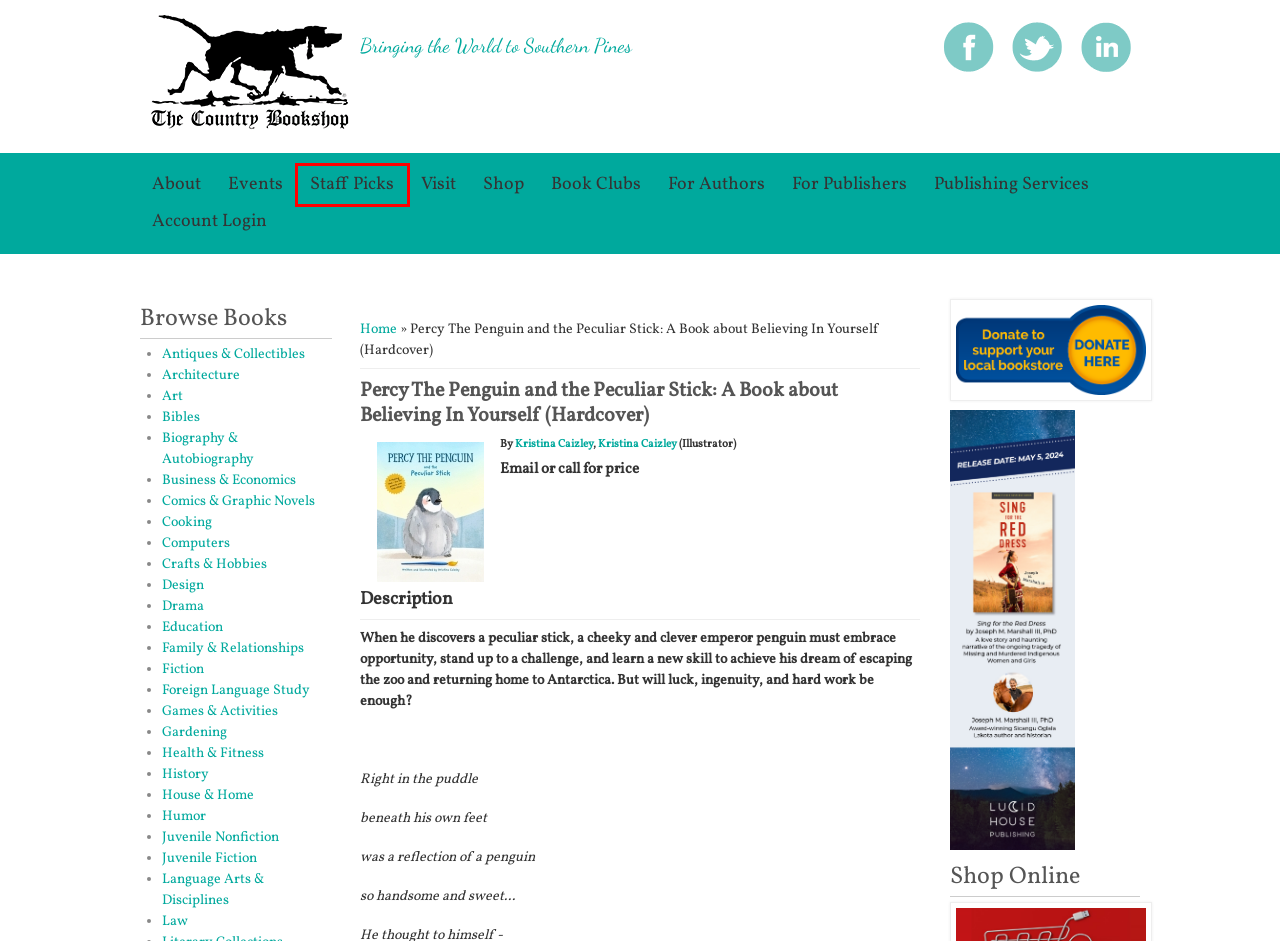A screenshot of a webpage is given, featuring a red bounding box around a UI element. Please choose the webpage description that best aligns with the new webpage after clicking the element in the bounding box. These are the descriptions:
A. Browse Books:  | The Country Bookshop
B. Book Clubs | The Country Bookshop
C. Visit Us  | The Country Bookshop
D. About Us | The Country Bookshop
E. The Country Bookshop Publishing Services | The Country Bookshop
F. Return Policy | The Country Bookshop
G. Staff Picks | The Country Bookshop
H. Contact Us | The Country Bookshop

G